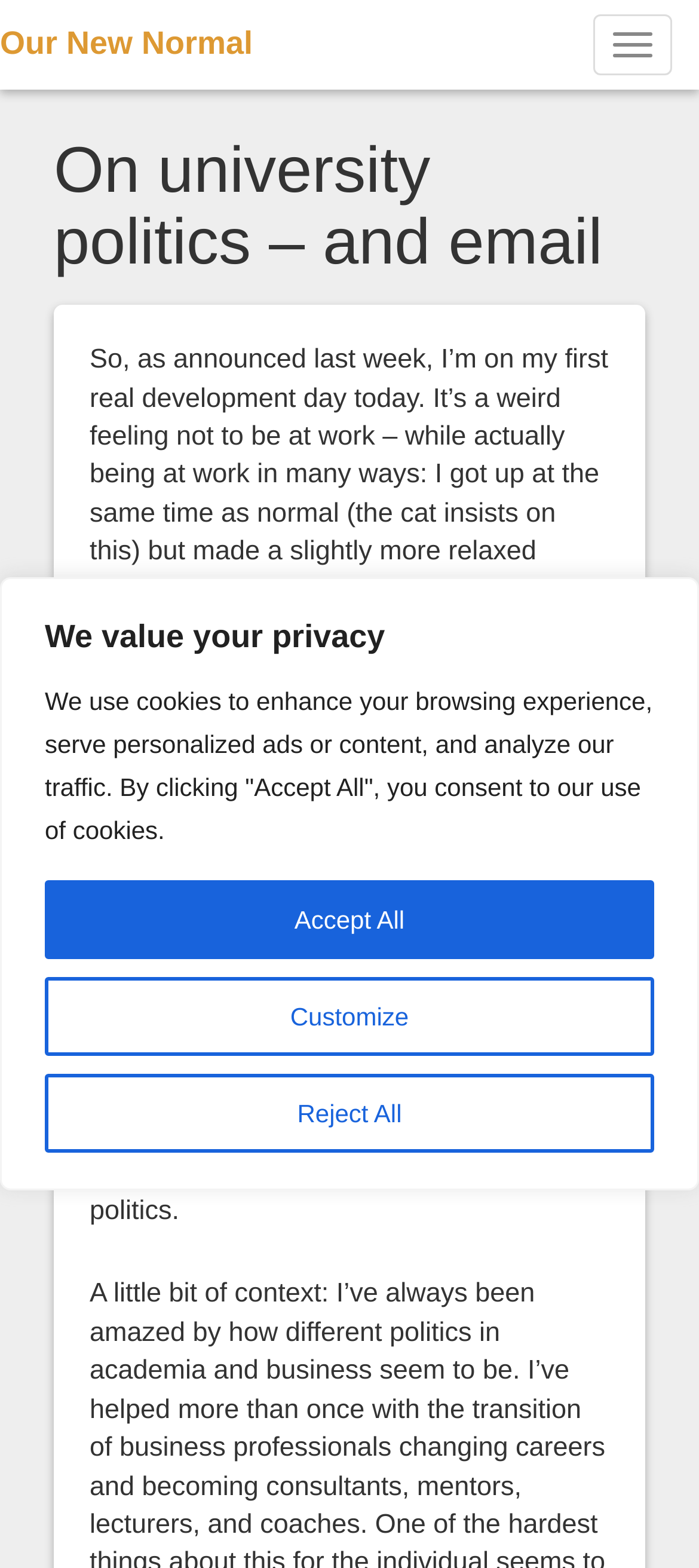Identify the main heading from the webpage and provide its text content.

On university politics – and email